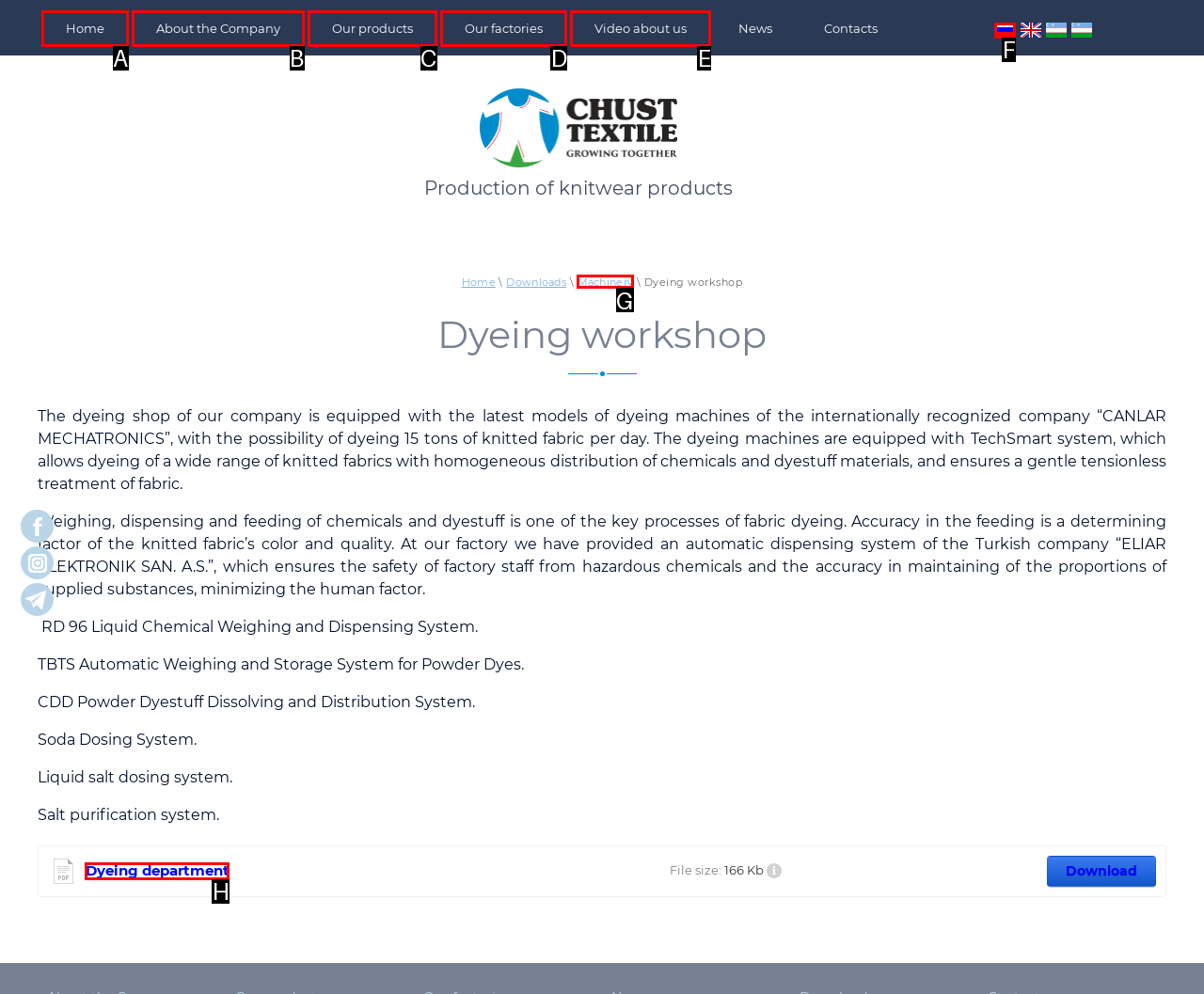Identify the HTML element I need to click to complete this task: Learn more about the company's machinery Provide the option's letter from the available choices.

G